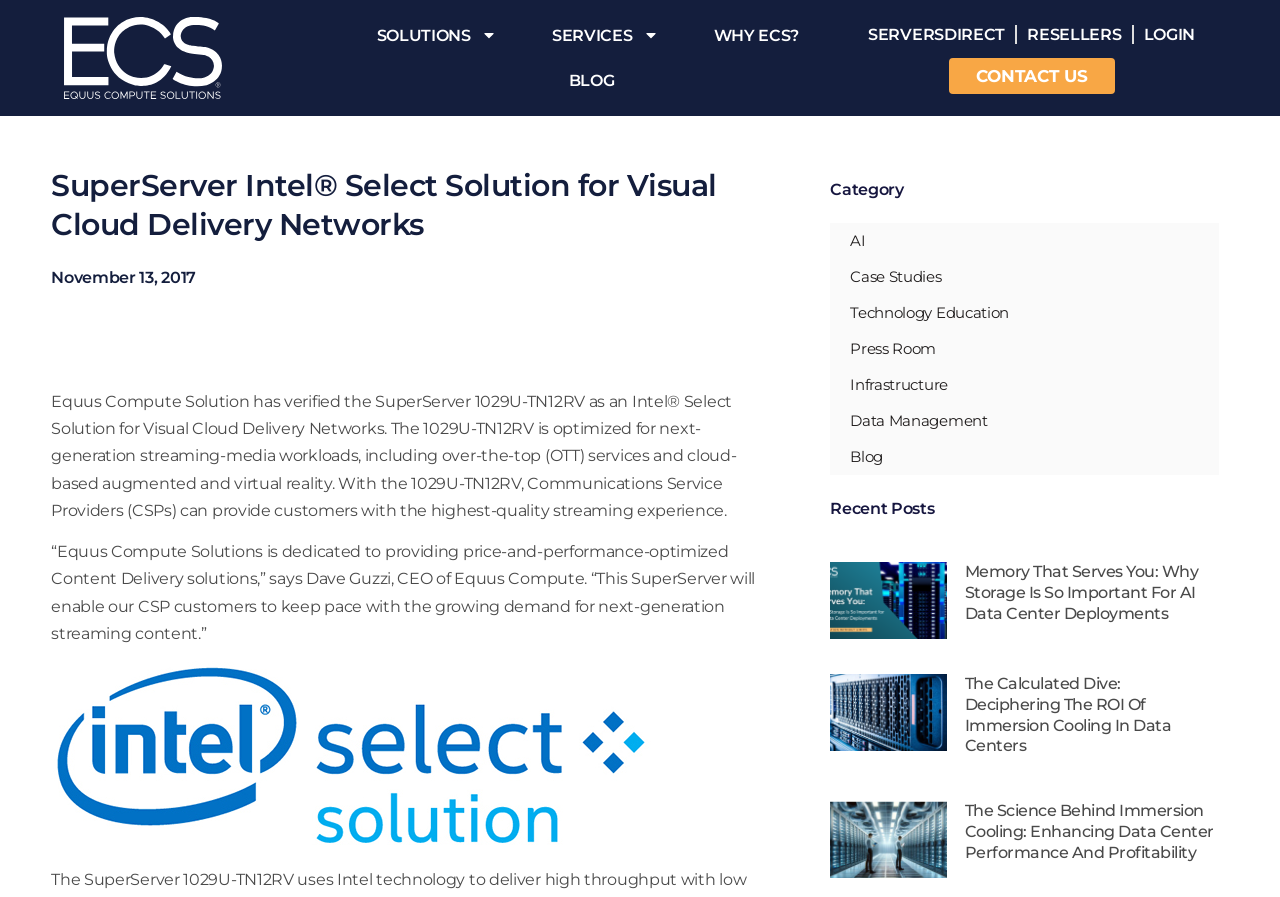Indicate the bounding box coordinates of the element that needs to be clicked to satisfy the following instruction: "view product details". The coordinates should be four float numbers between 0 and 1, i.e., [left, top, right, bottom].

None